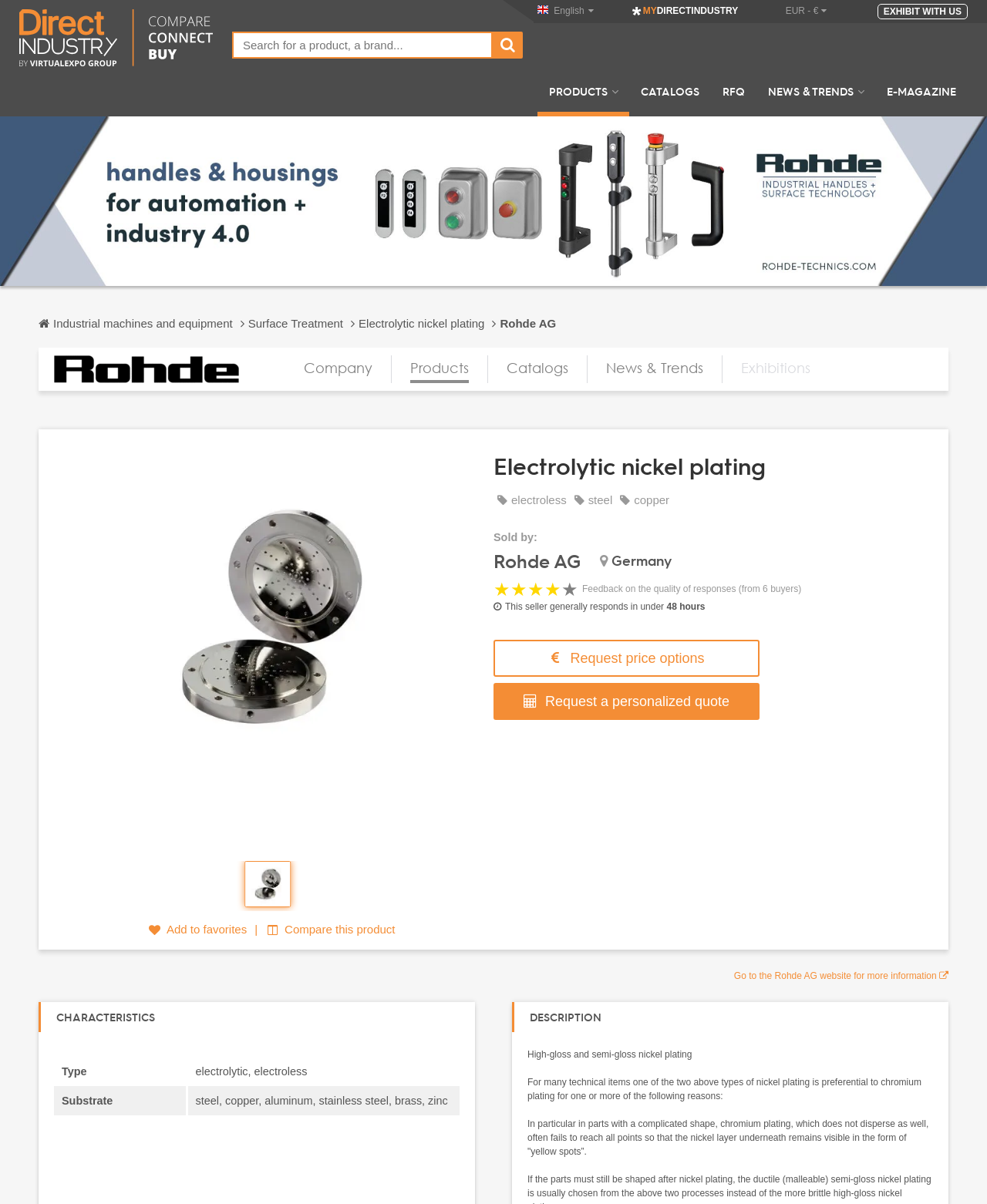Determine the bounding box coordinates of the area to click in order to meet this instruction: "Go to the Rohde AG website for more information".

[0.744, 0.806, 0.961, 0.815]